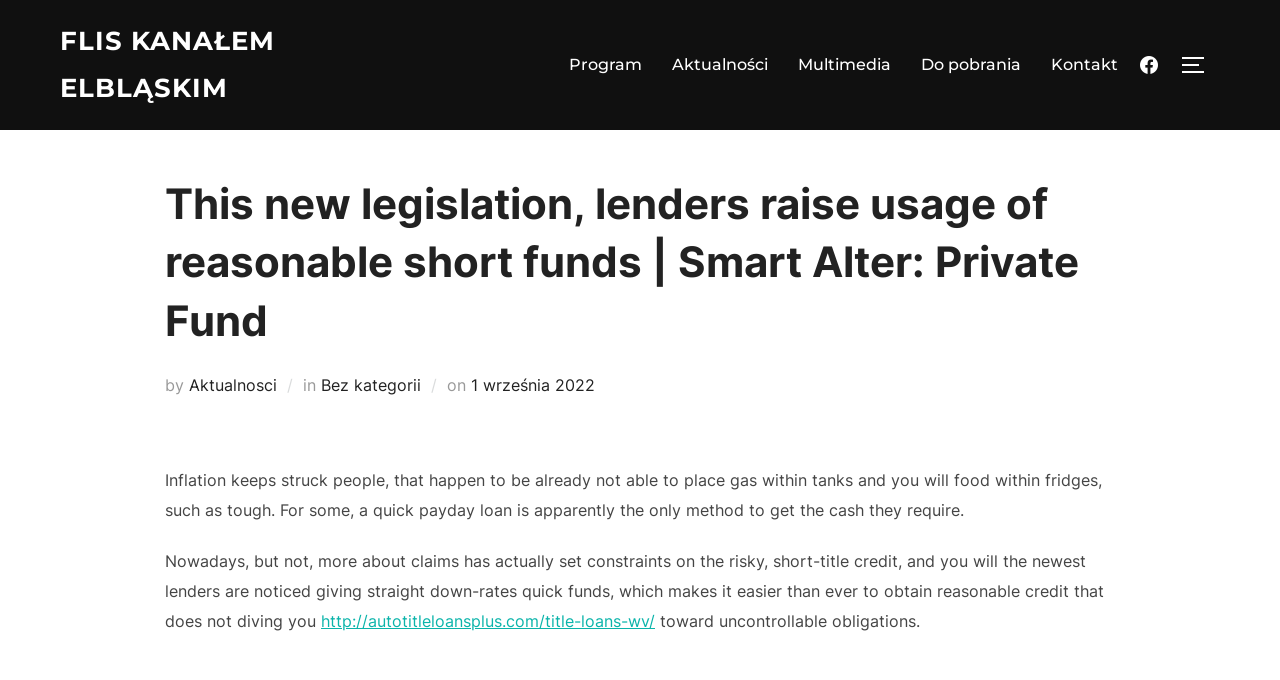Please specify the coordinates of the bounding box for the element that should be clicked to carry out this instruction: "Check the Facebook link". The coordinates must be four float numbers between 0 and 1, formatted as [left, top, right, bottom].

[0.884, 0.078, 0.911, 0.108]